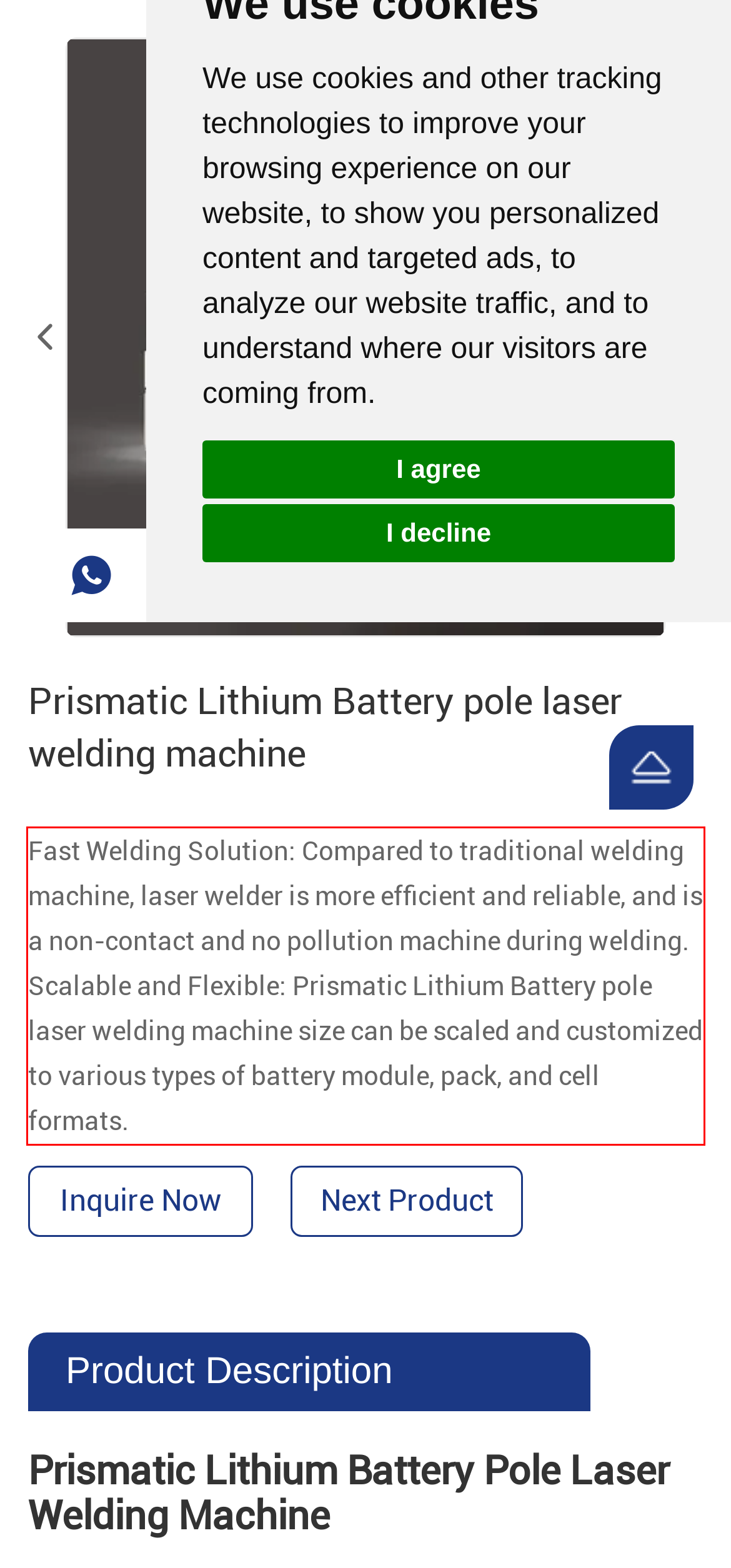Please identify and extract the text content from the UI element encased in a red bounding box on the provided webpage screenshot.

Fast Welding Solution: Compared to traditional welding machine, laser welder is more efficient and reliable, and is a non-contact and no pollution machine during welding. Scalable and Flexible: Prismatic Lithium Battery pole laser welding machine size can be scaled and customized to various types of battery module, pack, and cell formats.